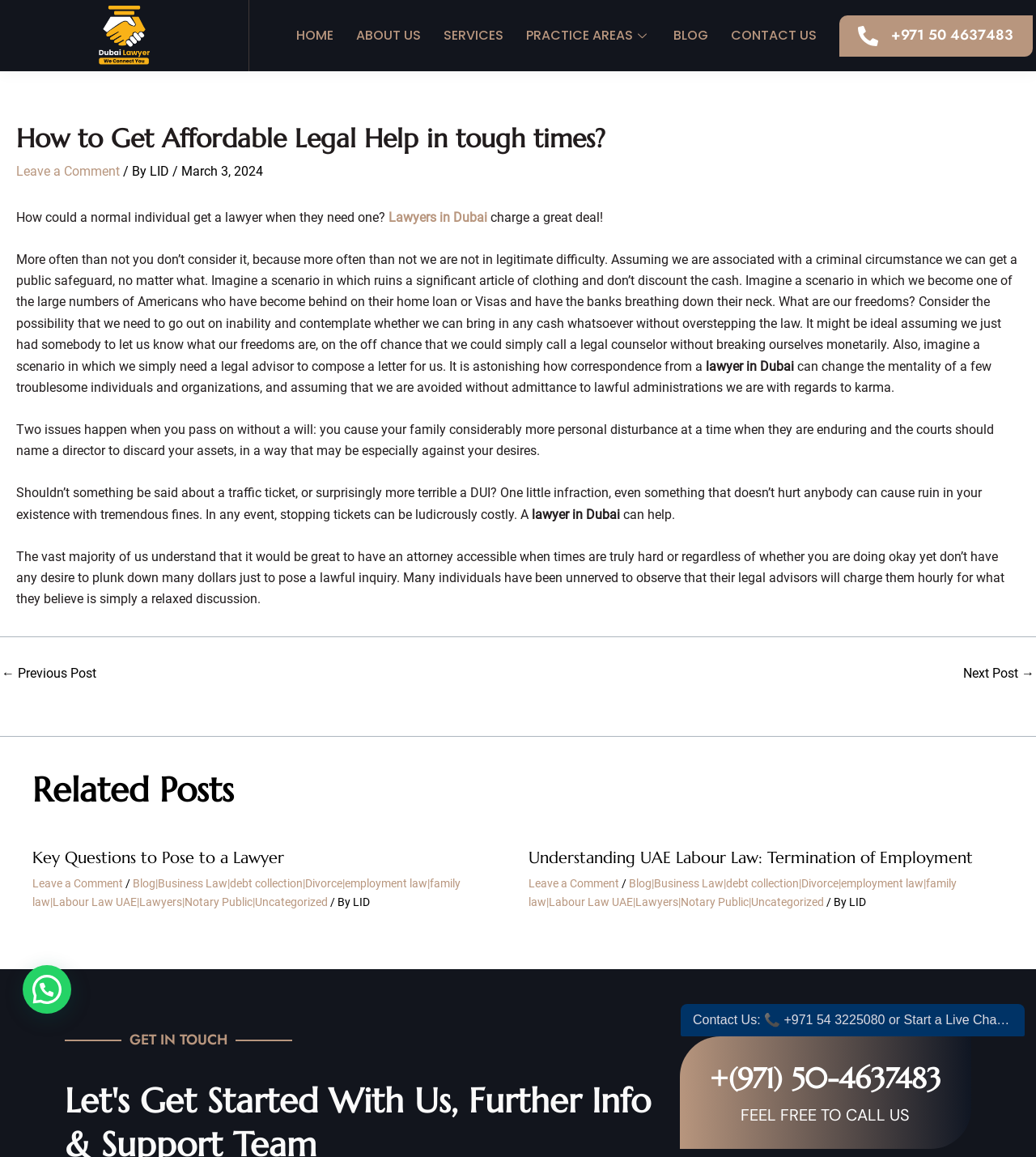Give a detailed explanation of the elements present on the webpage.

This webpage is about accessing affordable legal help in challenging circumstances. At the top, there is a logo of "Dubai Lawyers" on the left, followed by a navigation menu with links to "HOME", "ABOUT US", "SERVICES", "PRACTICE AREAS", "BLOG", and "CONTACT US". On the right side, there is a phone number "+971 50 4637483" with a small icon.

The main content of the webpage is an article titled "How to Get Affordable Legal Help in tough times?" with a heading and a brief description. The article discusses the difficulties of affording legal help and the importance of having access to legal services. It also mentions the benefits of having a lawyer in Dubai to help with various legal issues.

Below the article, there are two related posts with headings "Key Questions to Pose to a Lawyer" and "Understanding UAE Labour Law: Termination of Employment". Each post has a link to read more and a brief description.

At the bottom of the page, there is a section titled "GET IN TOUCH" with a phone number and an invitation to call. There is also a chat widget on the right side, allowing visitors to interact with the website.

Overall, the webpage provides valuable information and resources for individuals seeking affordable legal help in Dubai.